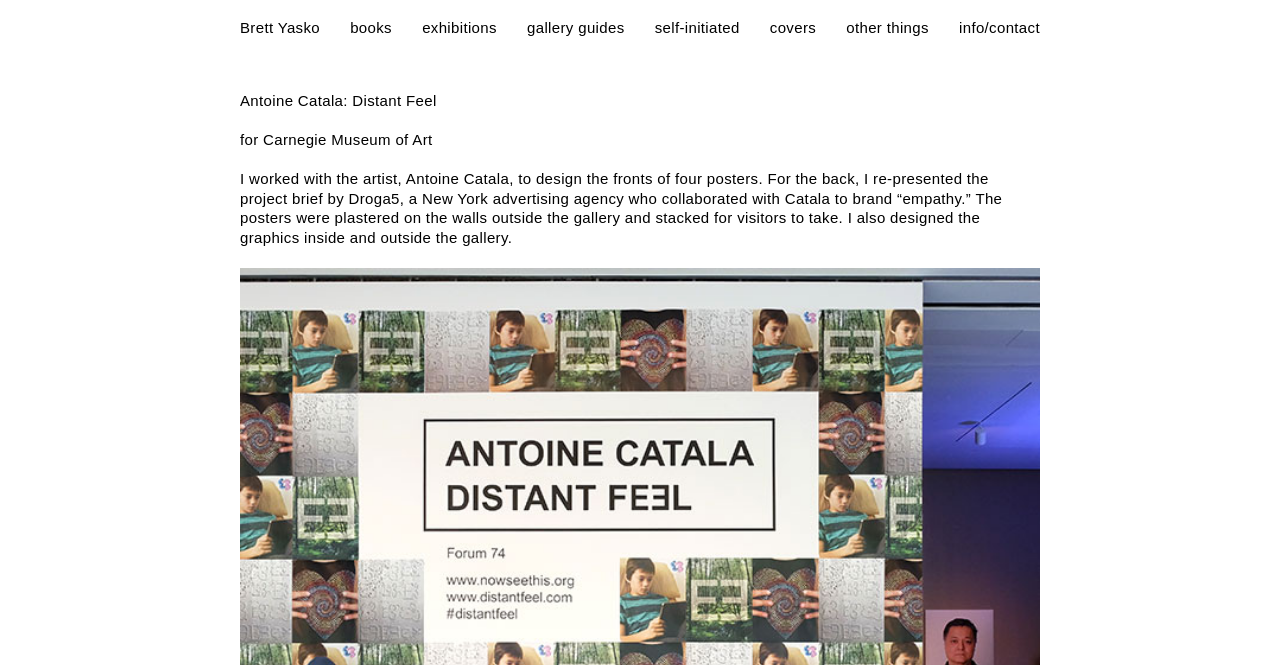Provide a comprehensive description of the webpage.

The webpage is about Brett Yasko, a graphic designer in Pittsburgh, Pennsylvania. At the top, there are seven links in a row, including "Brett Yasko", "books", "exhibitions", "gallery guides", "self-initiated", "covers", and "other things", followed by "info/contact" at the far right. 

Below these links, there is a title "Antoine Catala: Distant Feel" with a subtitle "for Carnegie Museum of Art". Underneath the title, there is a paragraph describing a project where Brett Yasko worked with the artist Antoine Catala to design posters for the Carnegie Museum of Art. The paragraph explains the design process and the outcome of the project.